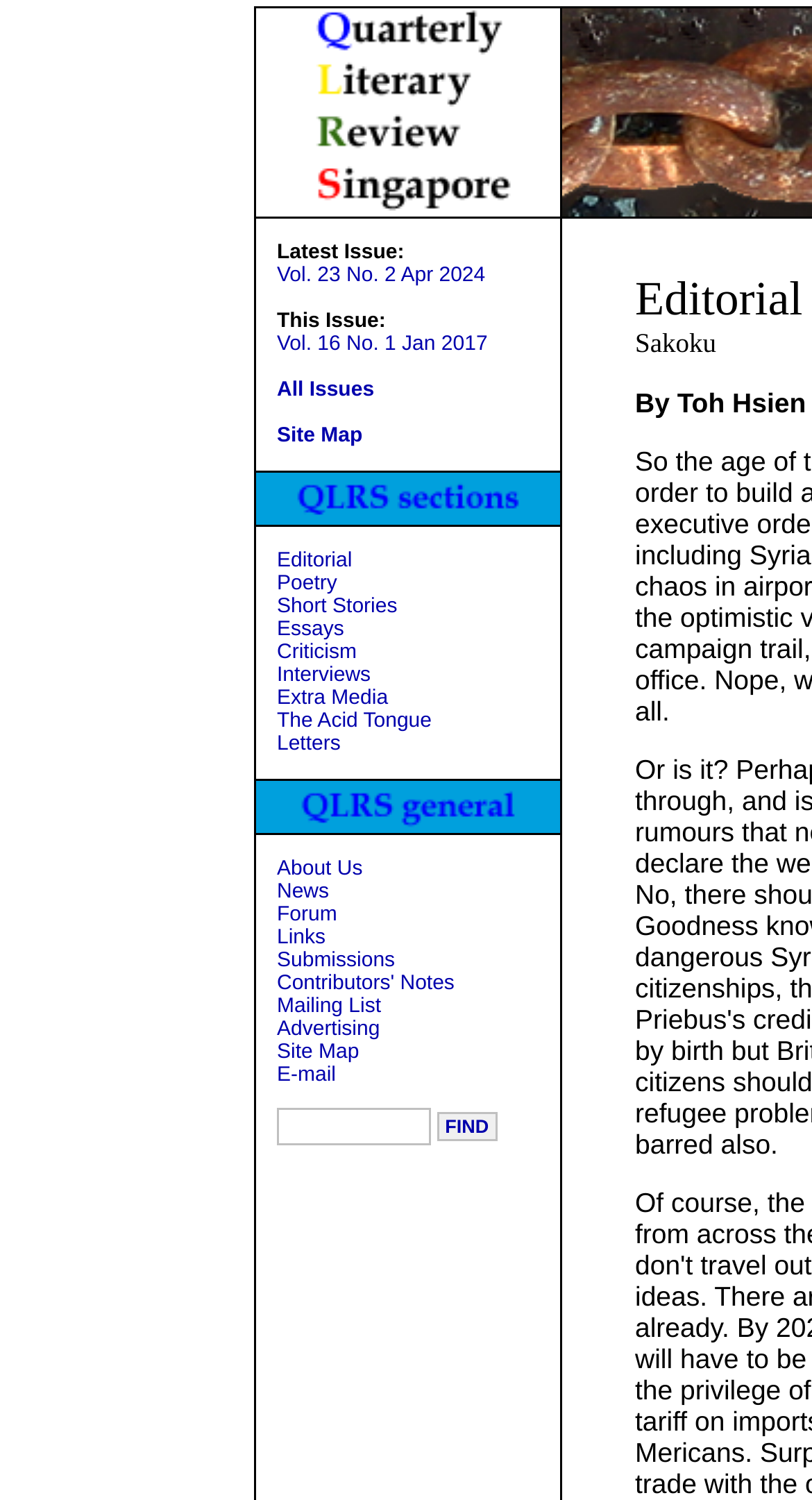Determine the coordinates of the bounding box that should be clicked to complete the instruction: "Check the site map". The coordinates should be represented by four float numbers between 0 and 1: [left, top, right, bottom].

[0.341, 0.283, 0.446, 0.298]